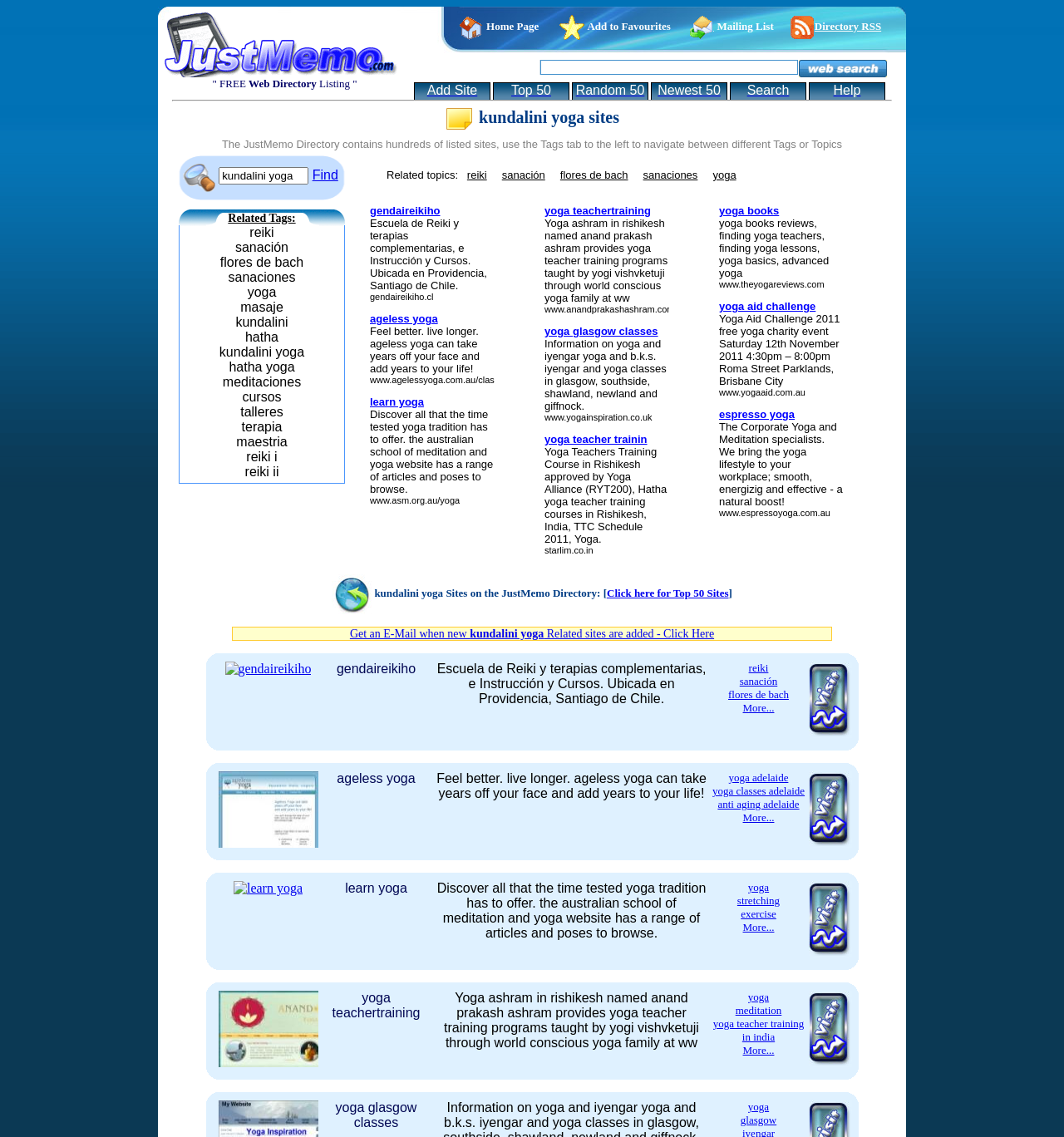Determine the bounding box coordinates of the section to be clicked to follow the instruction: "Click on 'Add Site'". The coordinates should be given as four float numbers between 0 and 1, formatted as [left, top, right, bottom].

[0.401, 0.073, 0.449, 0.086]